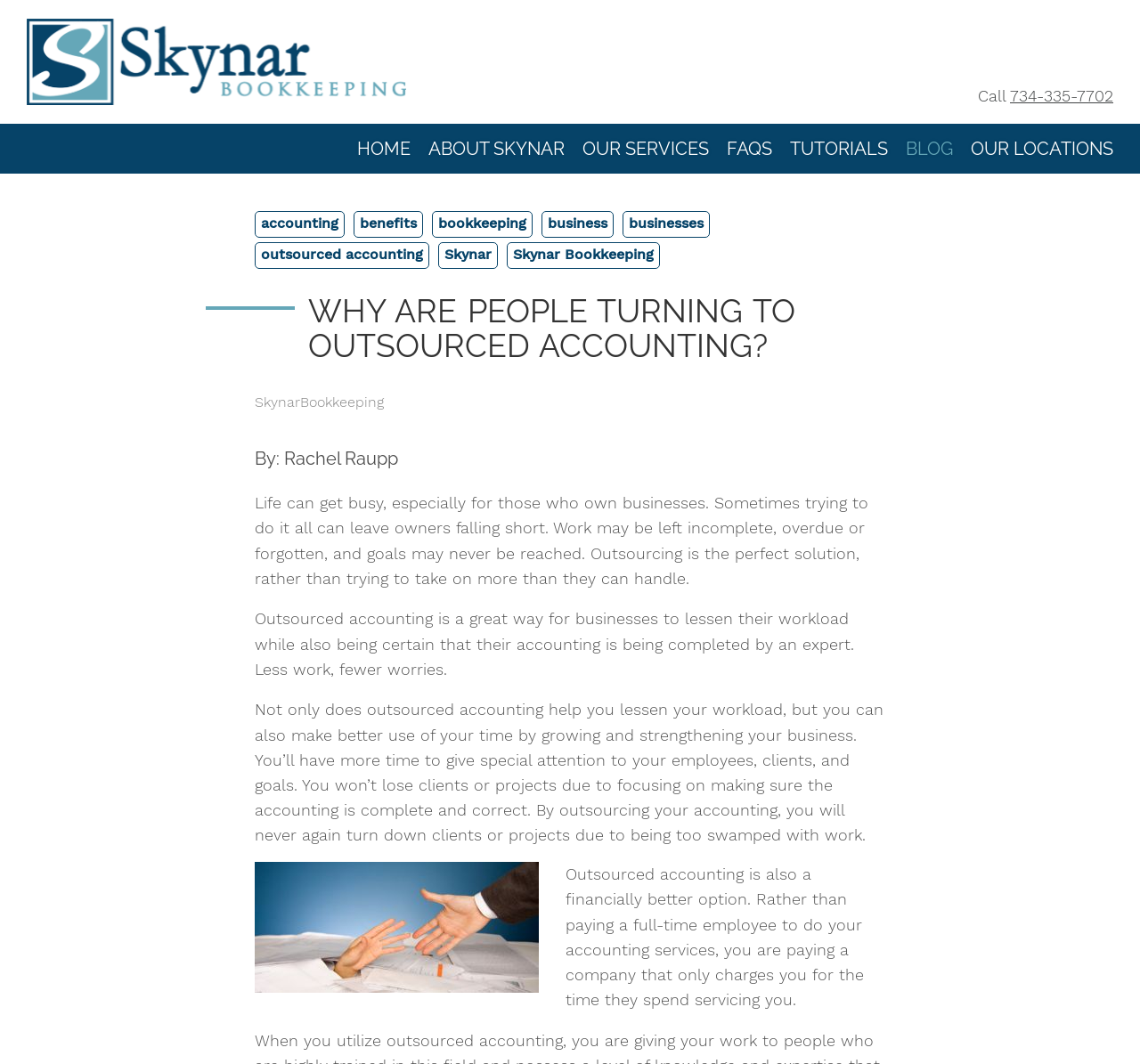Identify the bounding box coordinates of the clickable region to carry out the given instruction: "Call the phone number".

[0.886, 0.082, 0.977, 0.098]